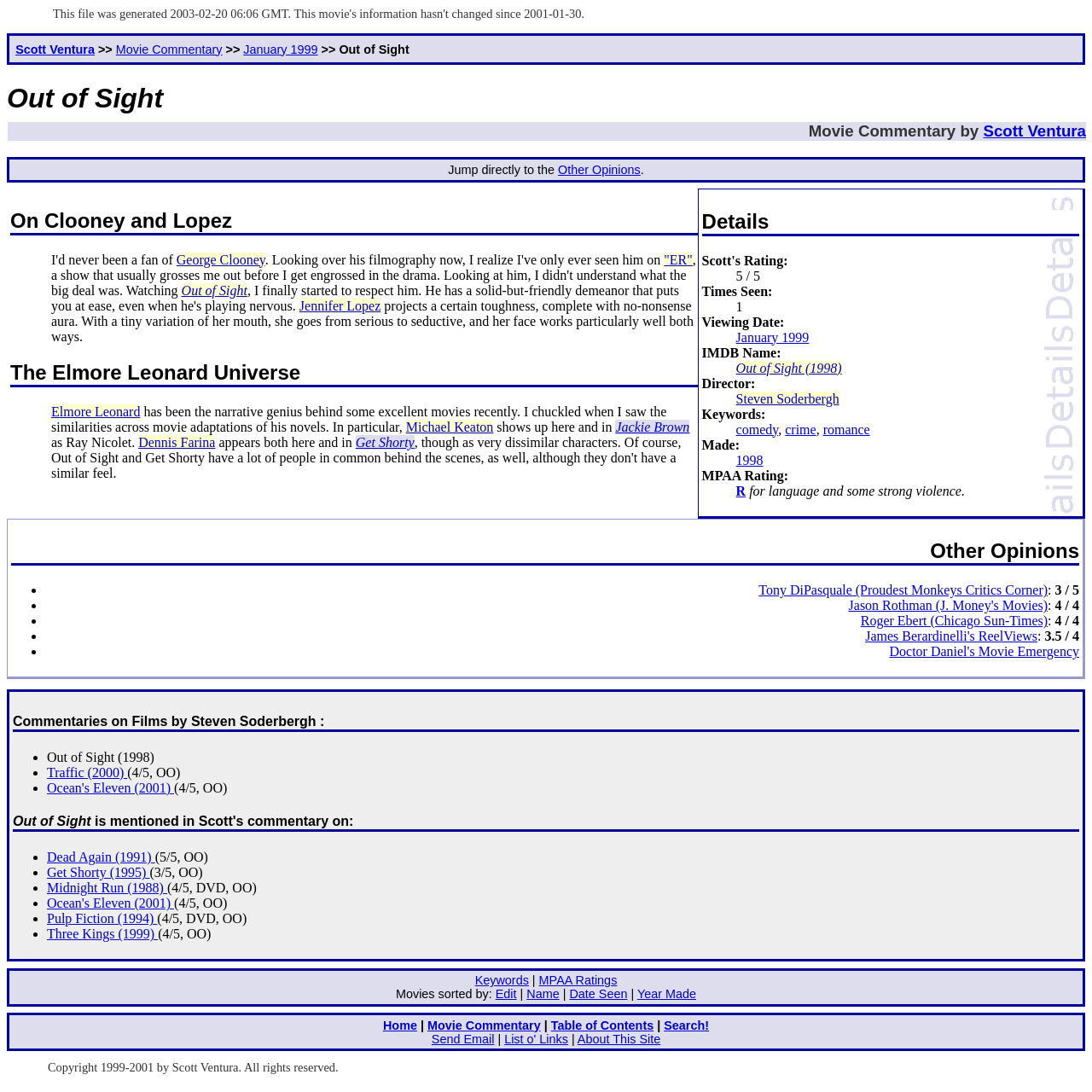Please provide the bounding box coordinates for the element that needs to be clicked to perform the following instruction: "View details of the movie". The coordinates should be given as four float numbers between 0 and 1, i.e., [left, top, right, bottom].

[0.643, 0.192, 0.988, 0.216]